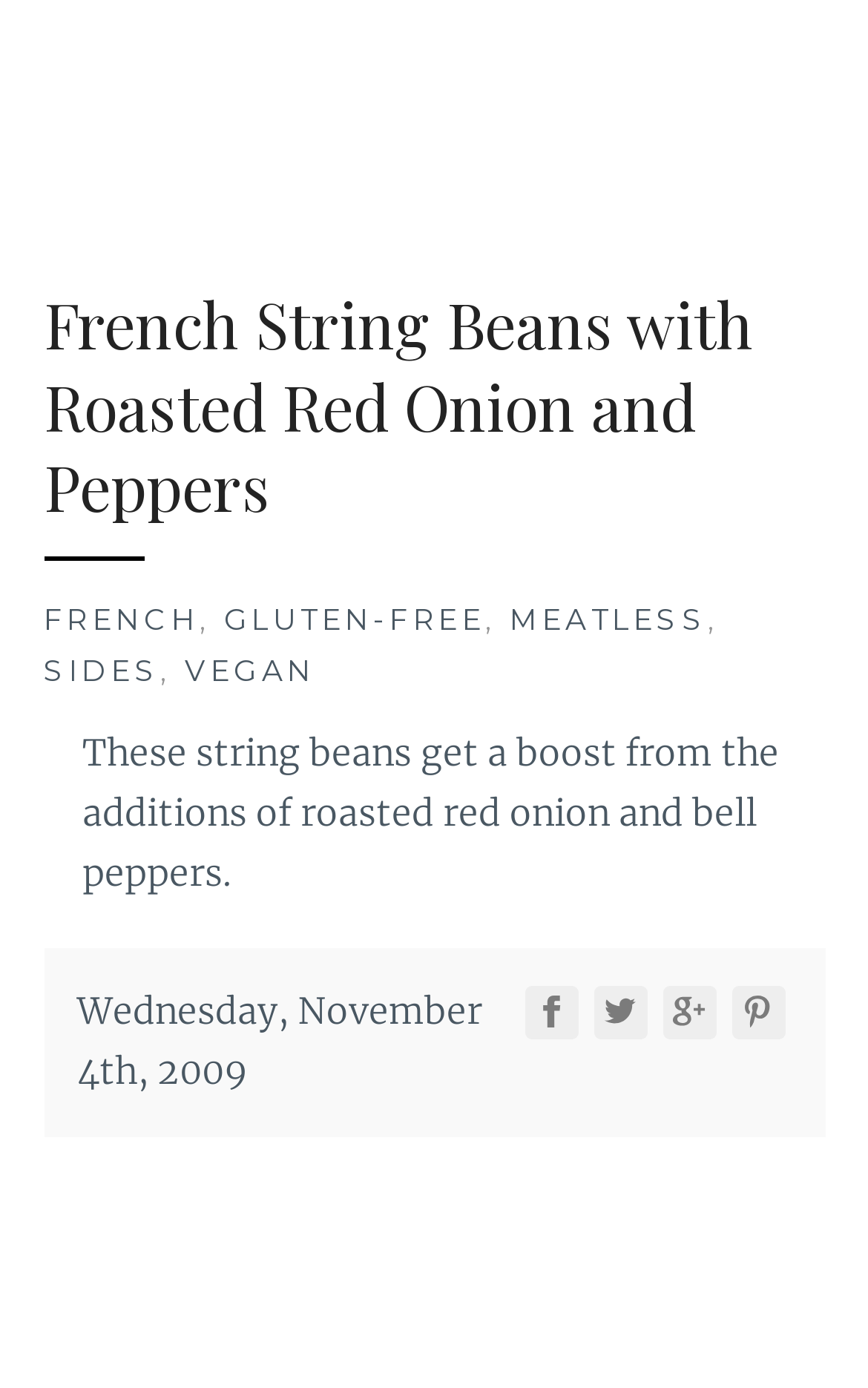Find the bounding box coordinates for the element that must be clicked to complete the instruction: "Click on the recipe title". The coordinates should be four float numbers between 0 and 1, indicated as [left, top, right, bottom].

[0.05, 0.119, 0.95, 0.151]